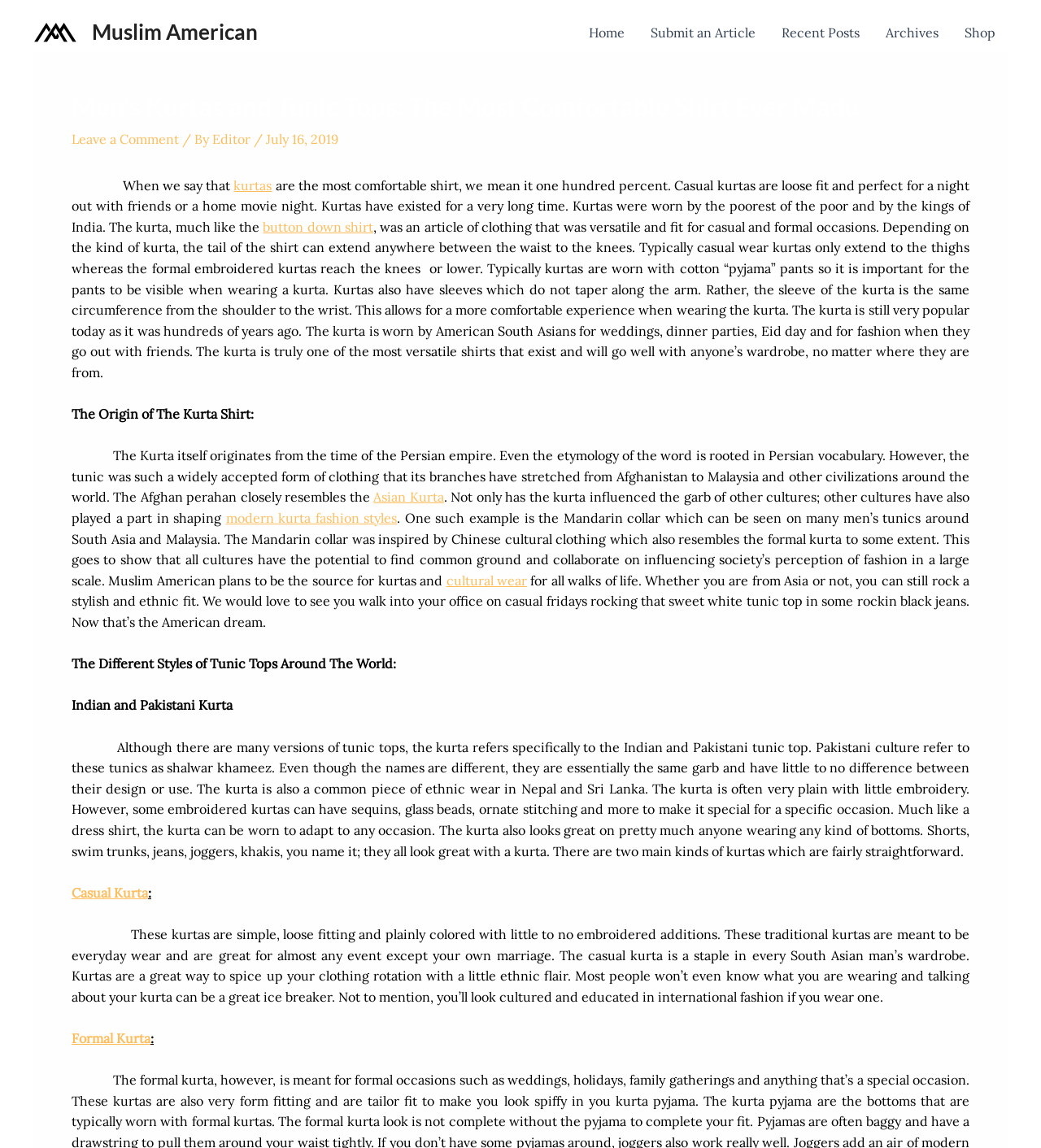Locate the bounding box coordinates of the area where you should click to accomplish the instruction: "Click the 'Leave a Comment' link".

[0.069, 0.114, 0.172, 0.128]